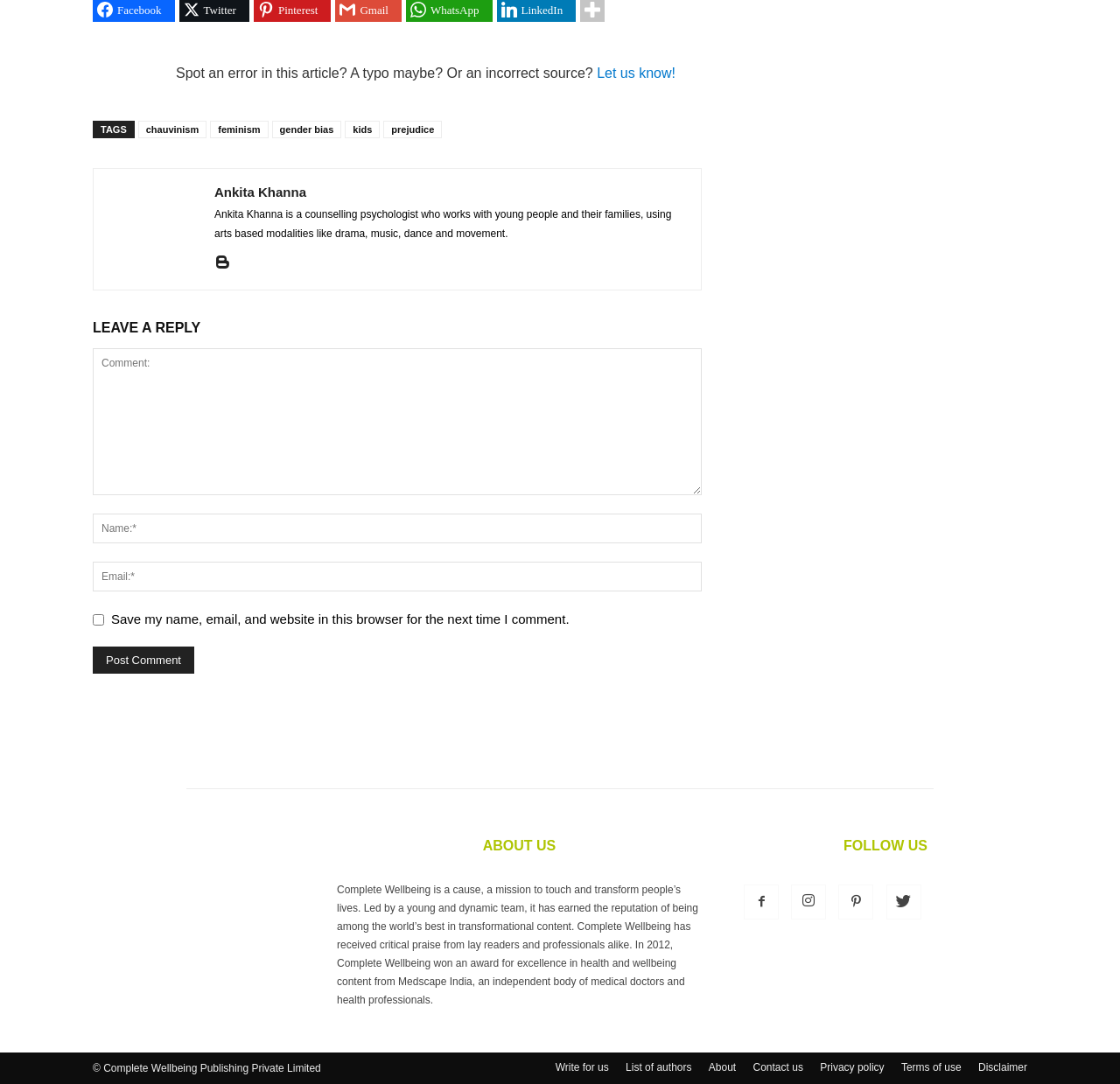From the webpage screenshot, identify the region described by gender bias. Provide the bounding box coordinates as (top-left x, top-left y, bottom-right x, bottom-right y), with each value being a floating point number between 0 and 1.

[0.243, 0.111, 0.305, 0.128]